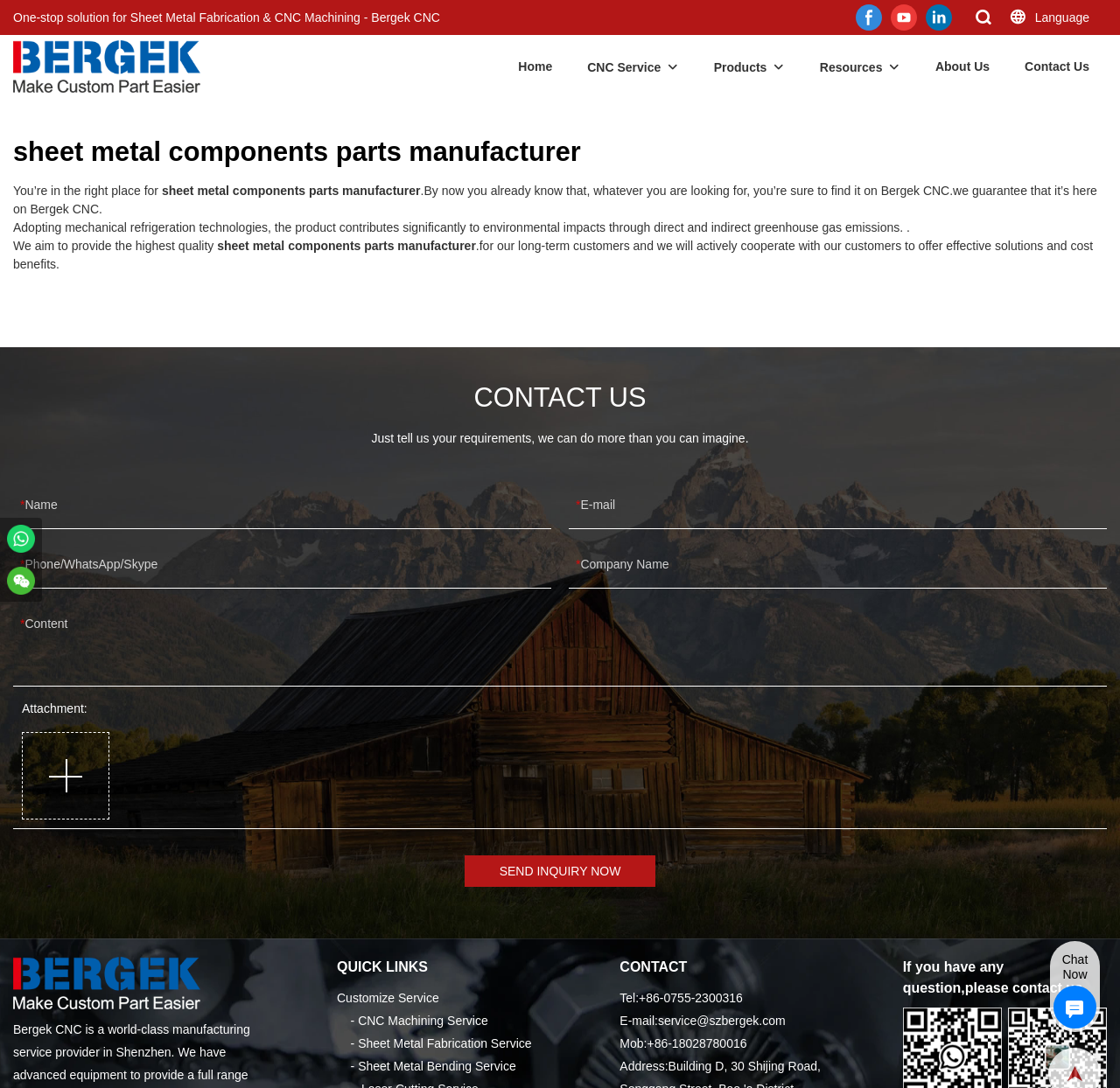Please identify the bounding box coordinates of the region to click in order to complete the task: "Click the Home link". The coordinates must be four float numbers between 0 and 1, specified as [left, top, right, bottom].

[0.463, 0.051, 0.493, 0.071]